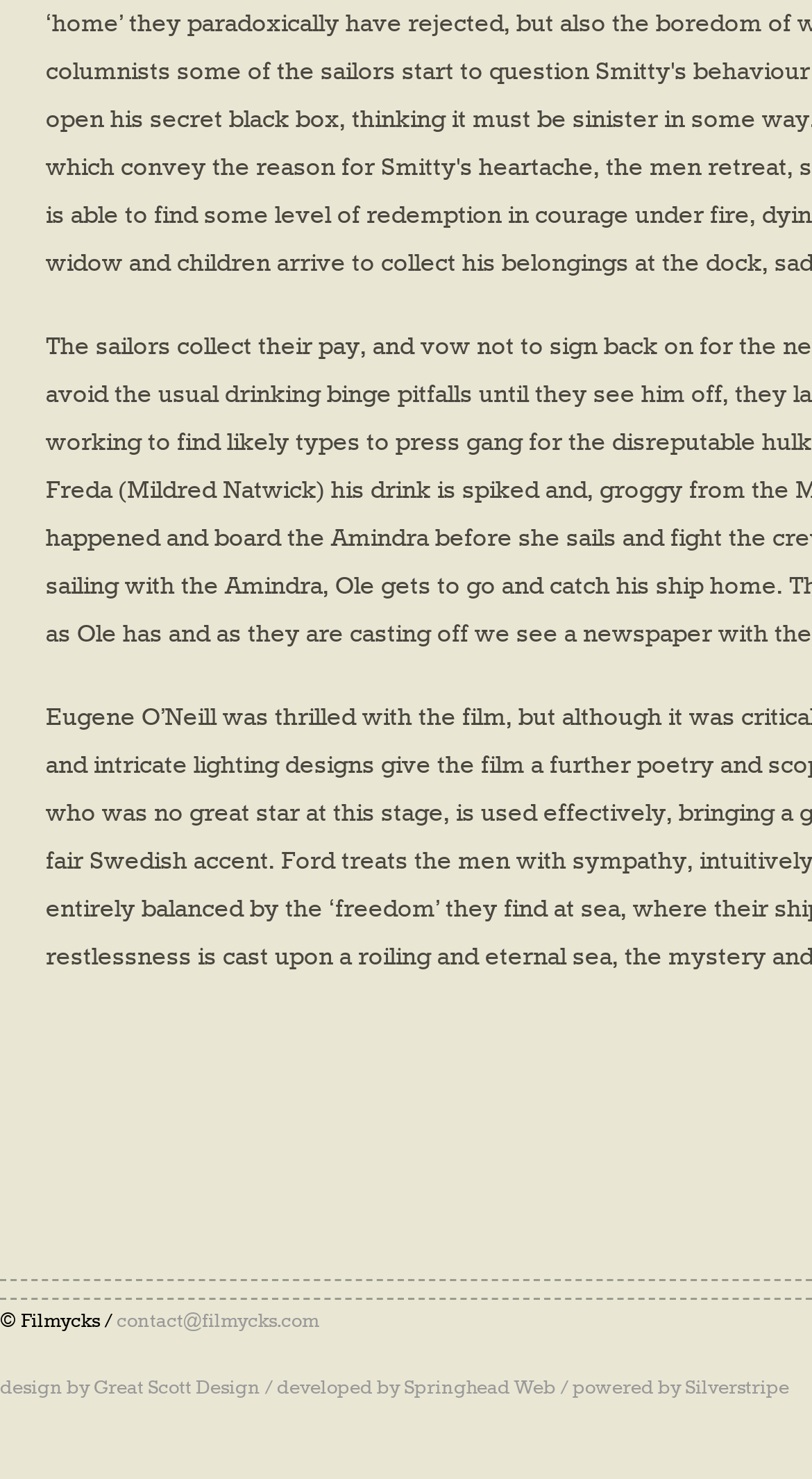Answer in one word or a short phrase: 
What is the email address provided in the footer section?

contact@filmycks.com